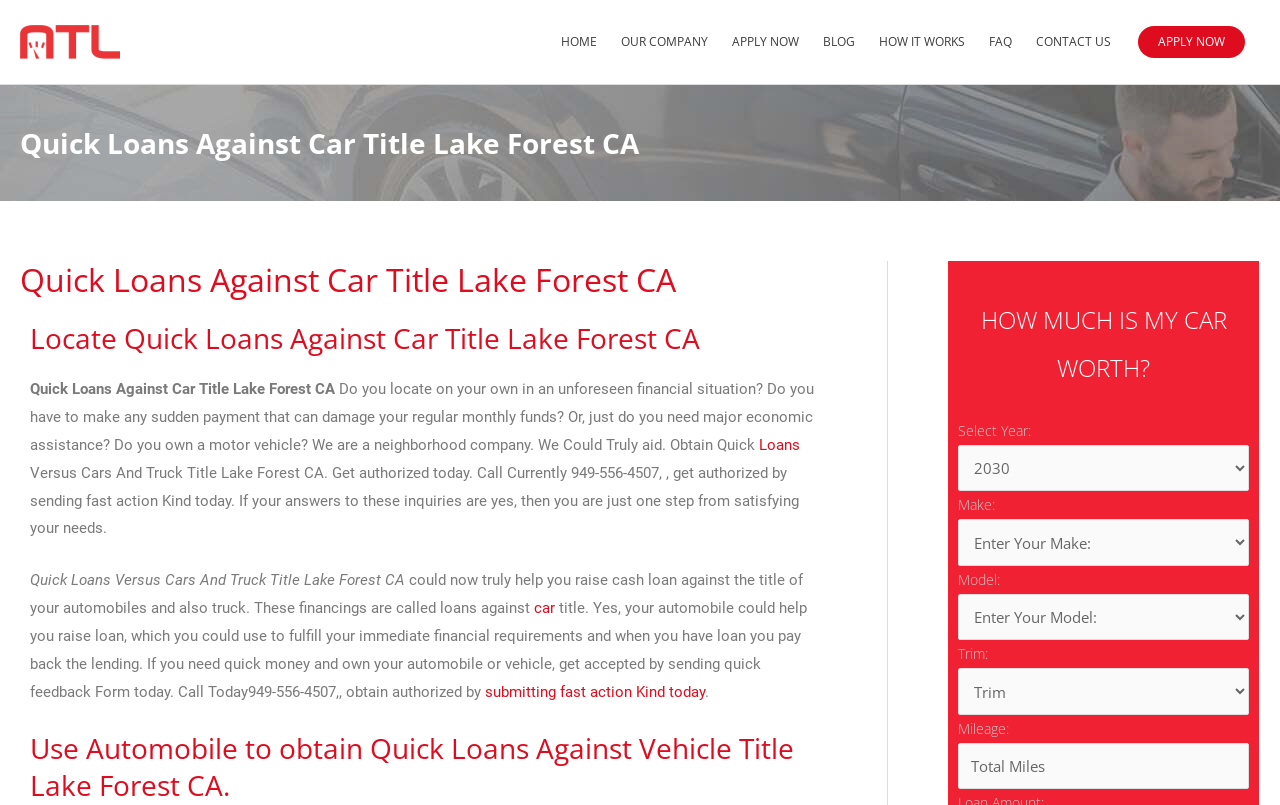Please determine the bounding box coordinates of the element's region to click for the following instruction: "Select a year from the dropdown".

[0.748, 0.553, 0.976, 0.61]